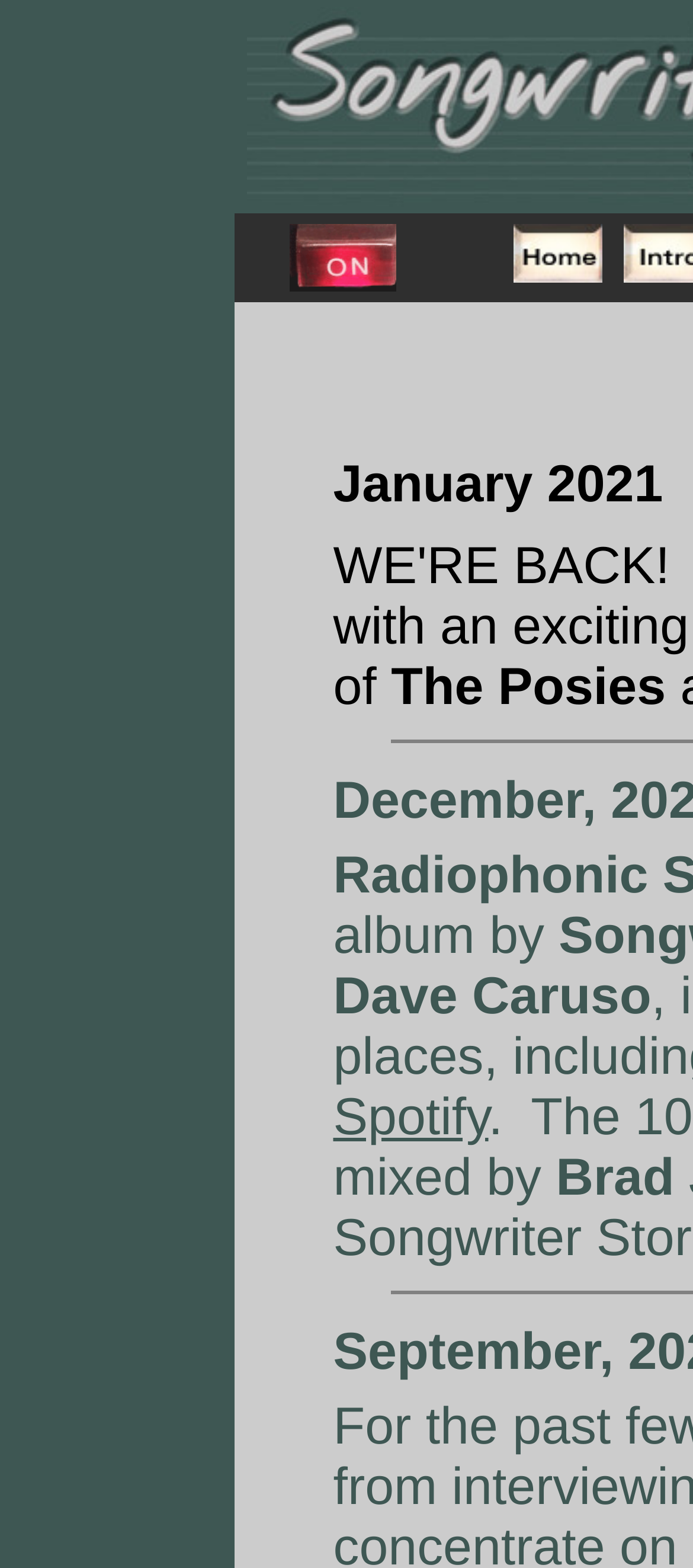Determine the bounding box of the UI element mentioned here: "Spotify". The coordinates must be in the format [left, top, right, bottom] with values ranging from 0 to 1.

[0.481, 0.694, 0.705, 0.731]